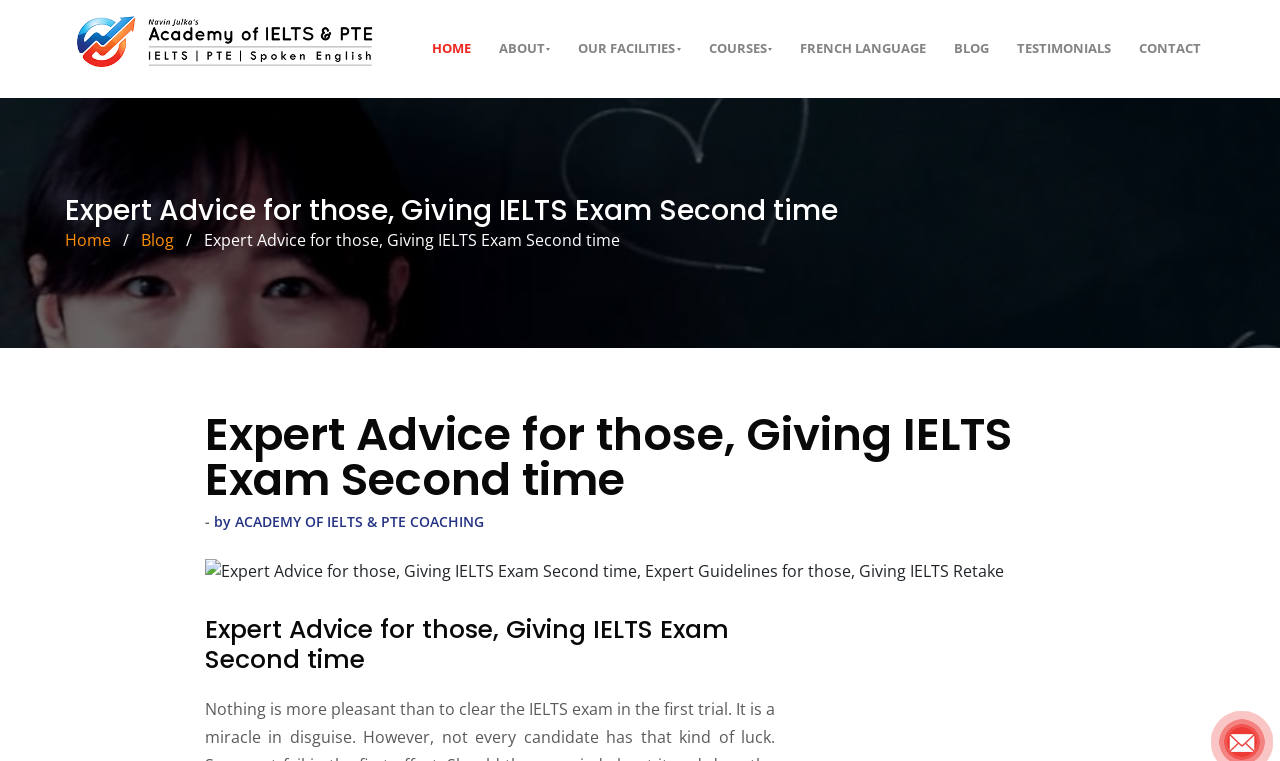Please identify the webpage's heading and generate its text content.

Expert Advice for those, Giving IELTS Exam Second time